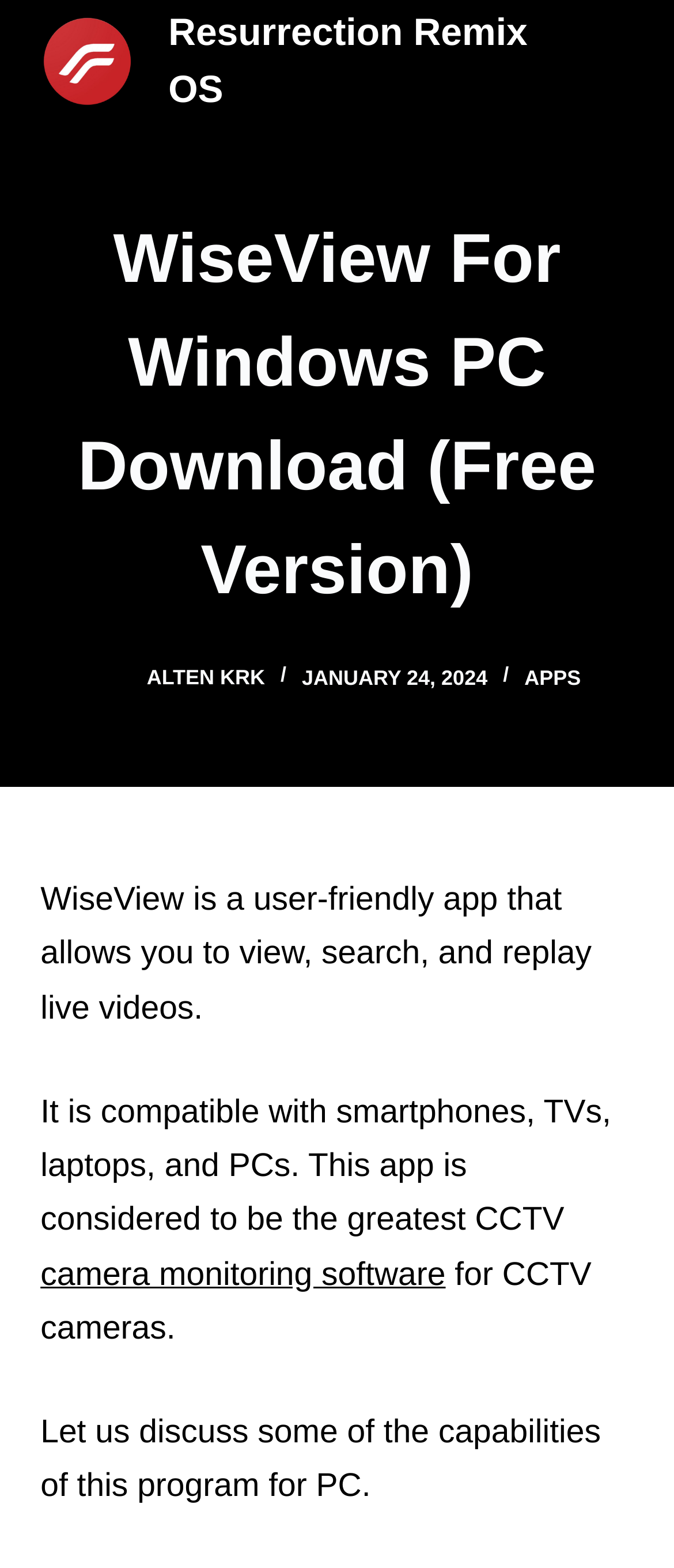Determine the bounding box coordinates of the clickable element necessary to fulfill the instruction: "read more about 'camera monitoring software'". Provide the coordinates as four float numbers within the 0 to 1 range, i.e., [left, top, right, bottom].

[0.06, 0.801, 0.661, 0.825]